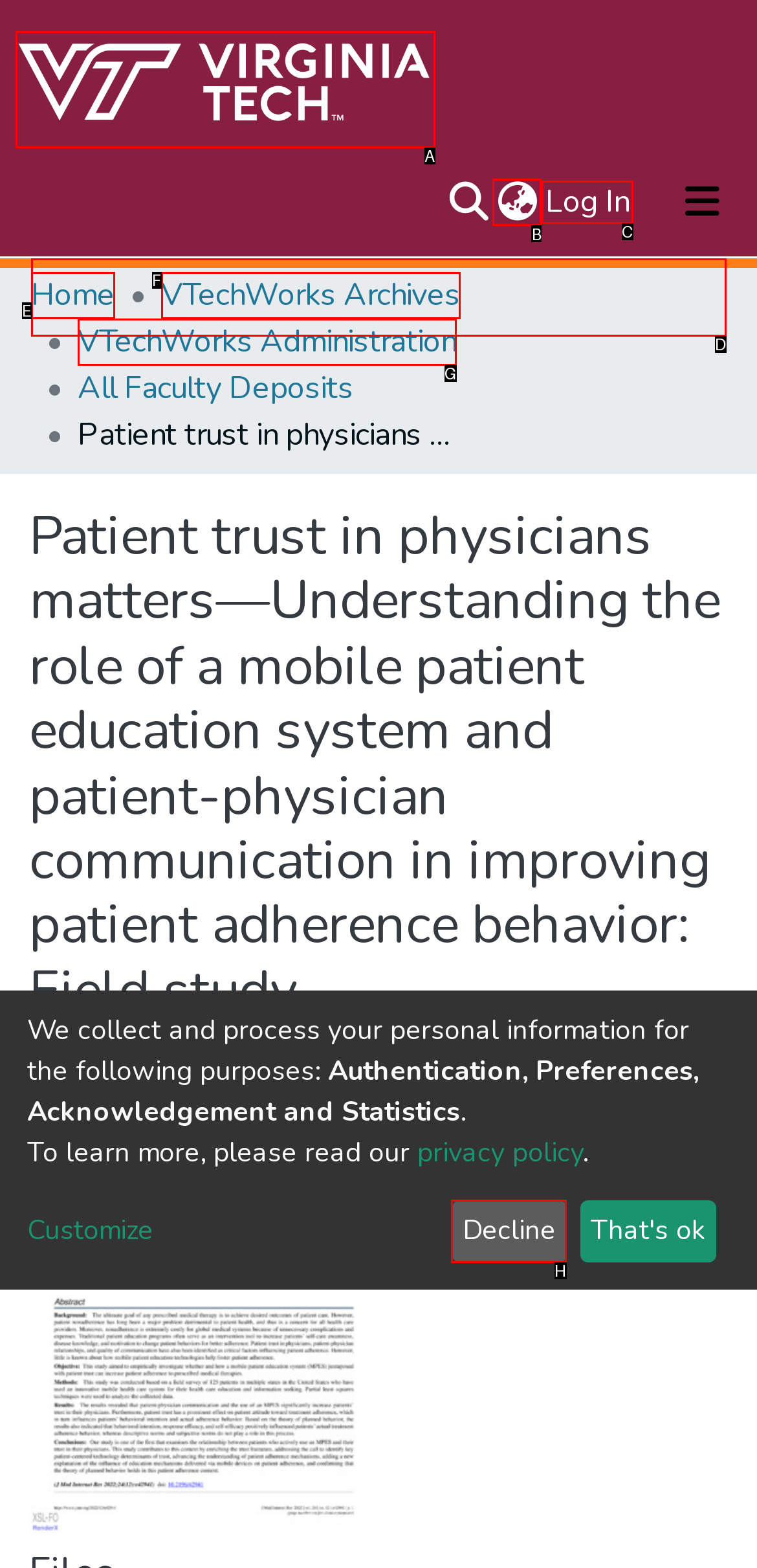Identify the HTML element that should be clicked to accomplish the task: Switch language
Provide the option's letter from the given choices.

B